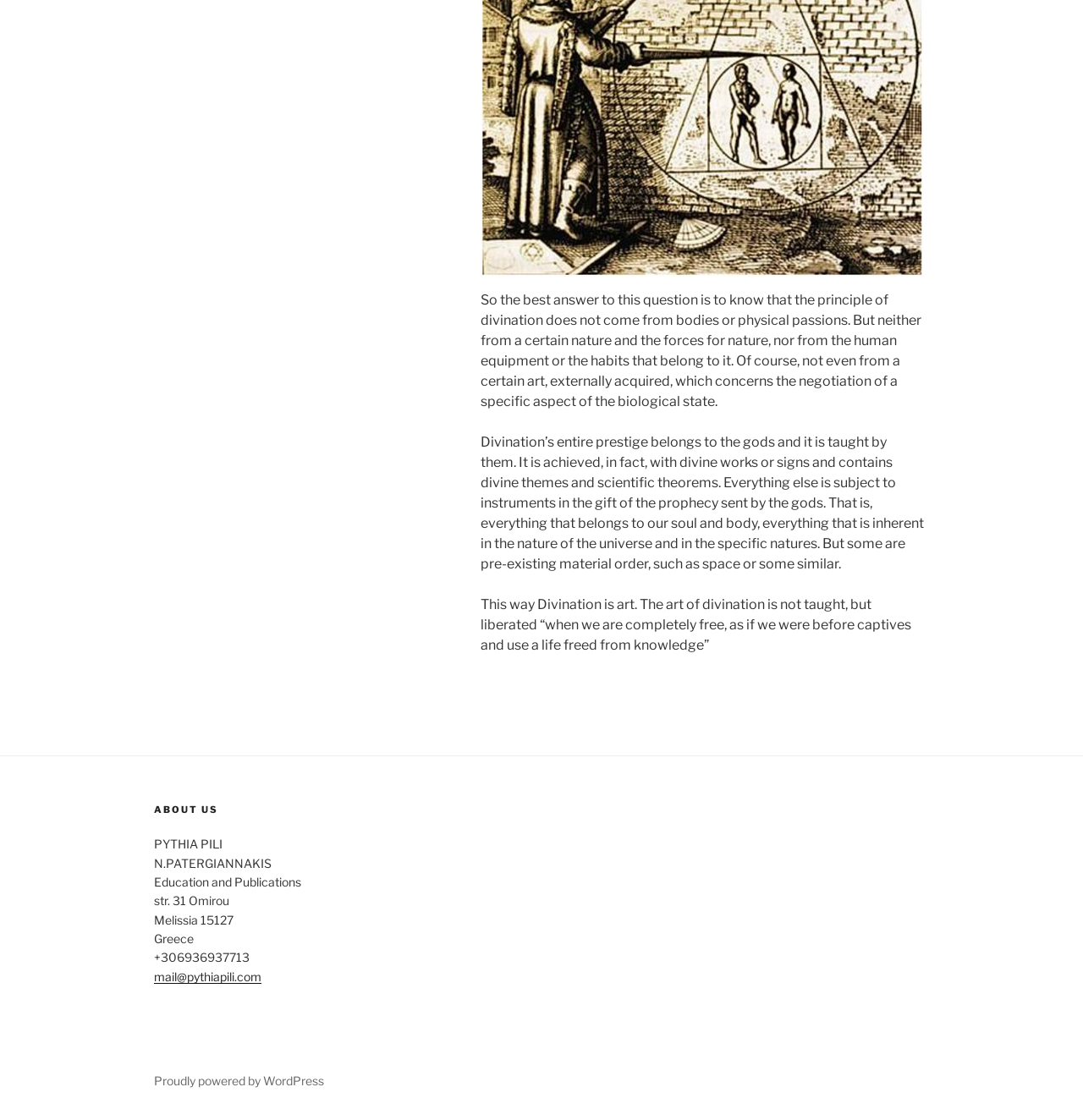Find the coordinates for the bounding box of the element with this description: "mail@pythiapili.com".

[0.142, 0.865, 0.241, 0.878]